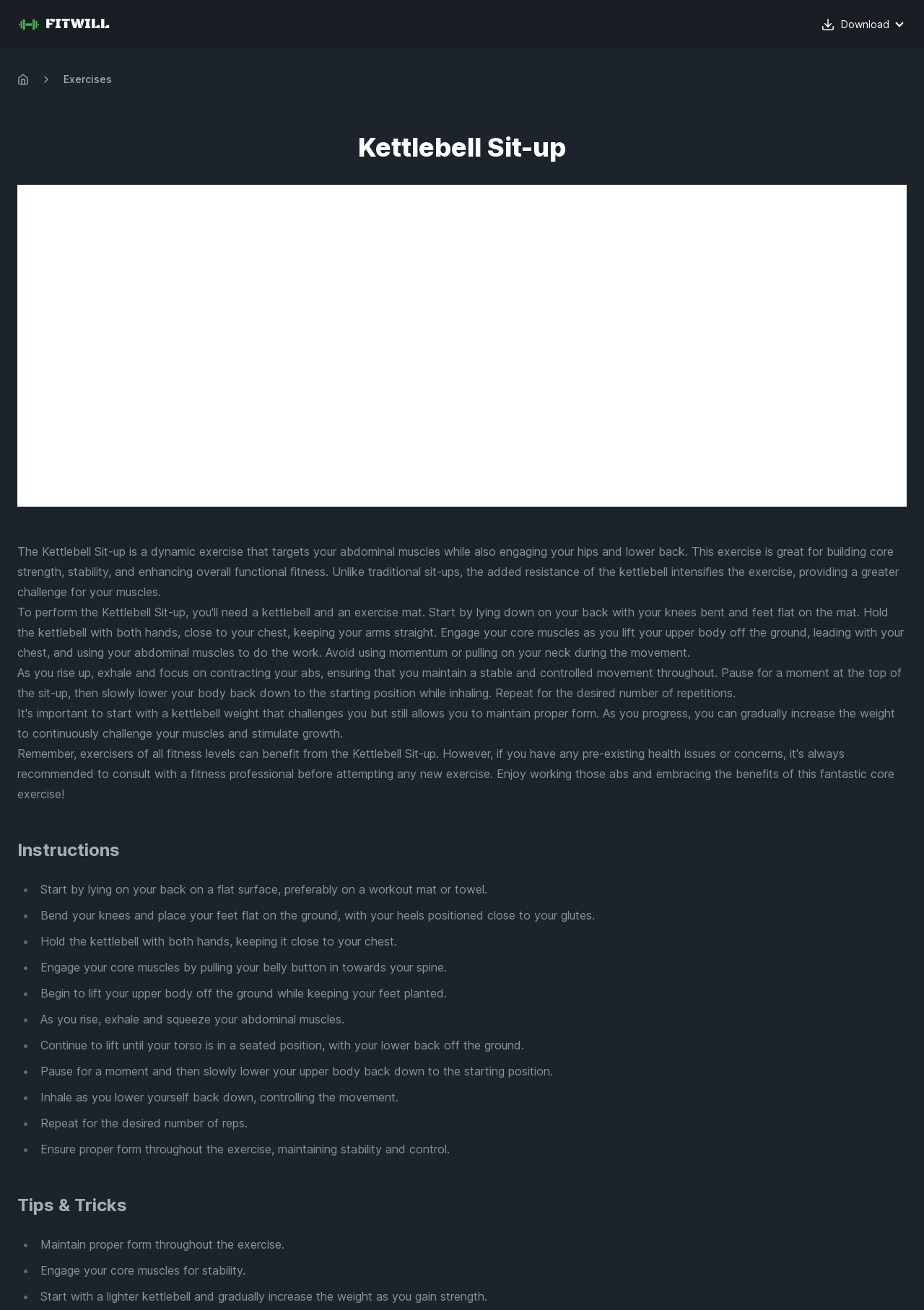Identify the bounding box of the UI element described as follows: "Fitwill". Provide the coordinates as four float numbers in the range of 0 to 1 [left, top, right, bottom].

[0.006, 0.006, 0.131, 0.032]